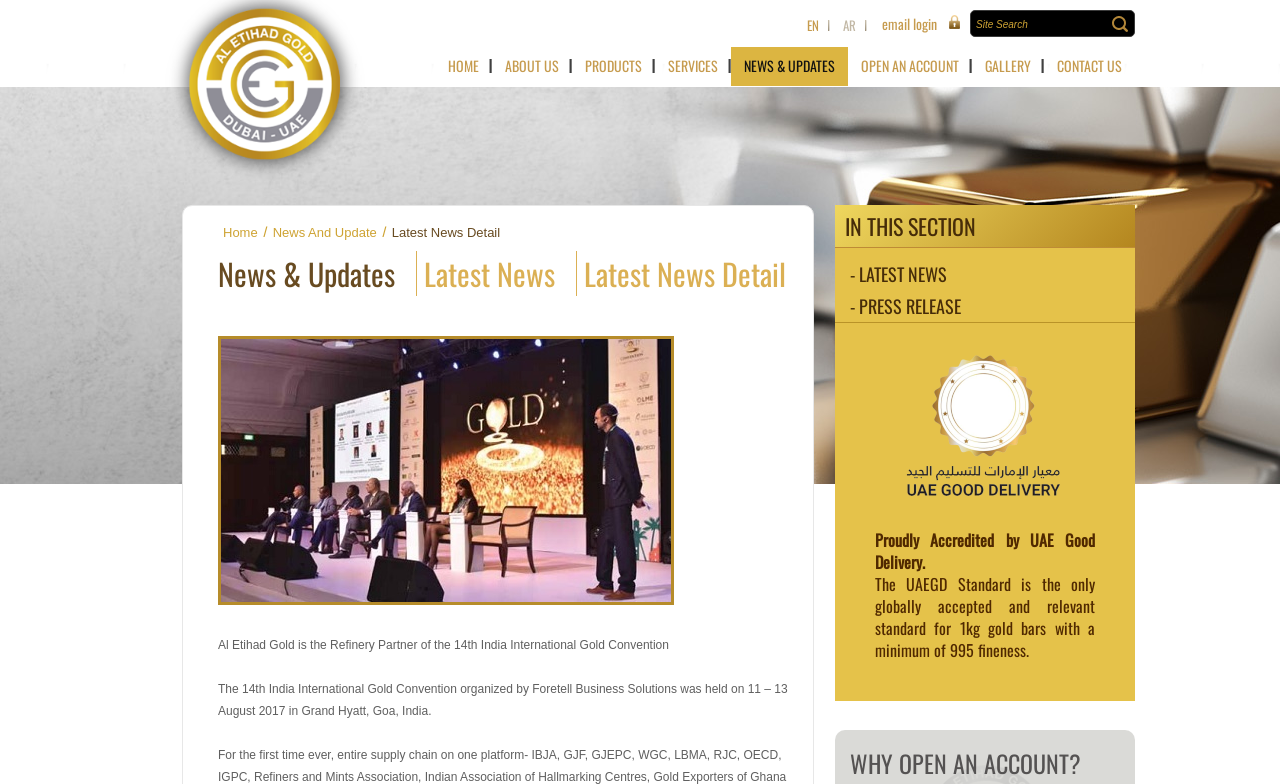Predict the bounding box coordinates of the area that should be clicked to accomplish the following instruction: "search the site". The bounding box coordinates should consist of four float numbers between 0 and 1, i.e., [left, top, right, bottom].

[0.868, 0.02, 0.882, 0.041]